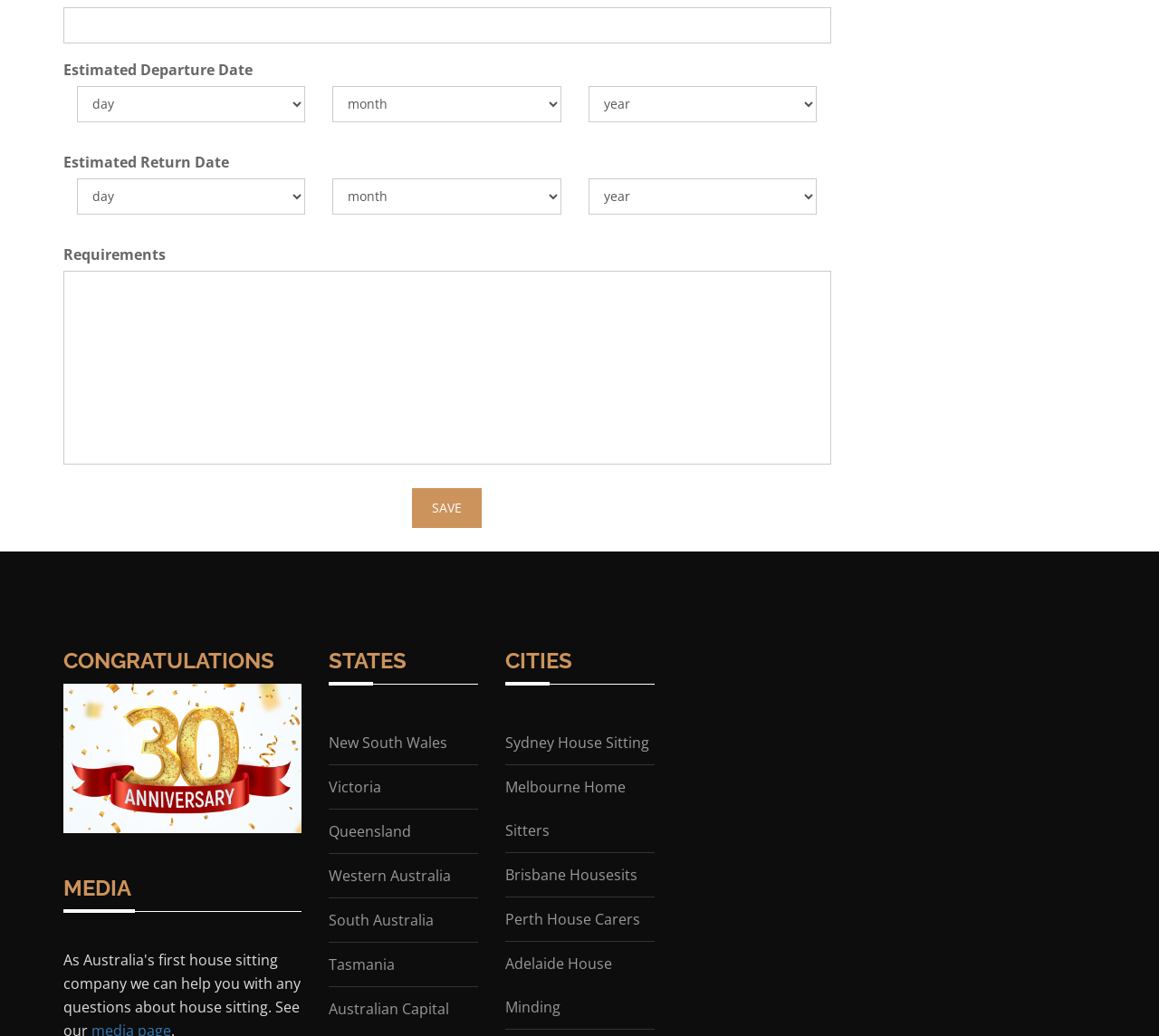Find the bounding box coordinates for the element that must be clicked to complete the instruction: "View New South Wales". The coordinates should be four float numbers between 0 and 1, indicated as [left, top, right, bottom].

[0.283, 0.707, 0.386, 0.726]